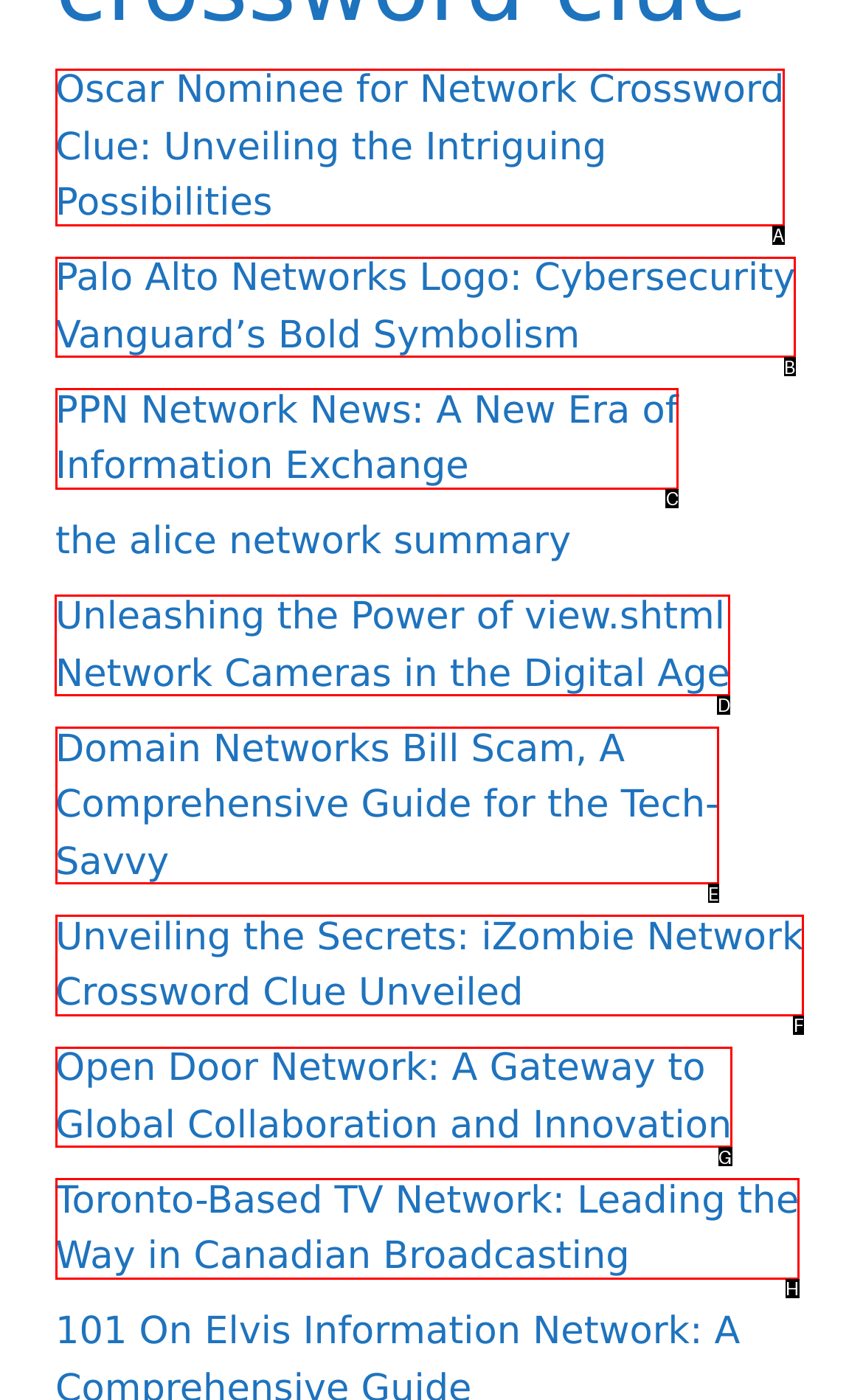Select the appropriate HTML element that needs to be clicked to finish the task: Discover the power of view.shtml Network Cameras
Reply with the letter of the chosen option.

D